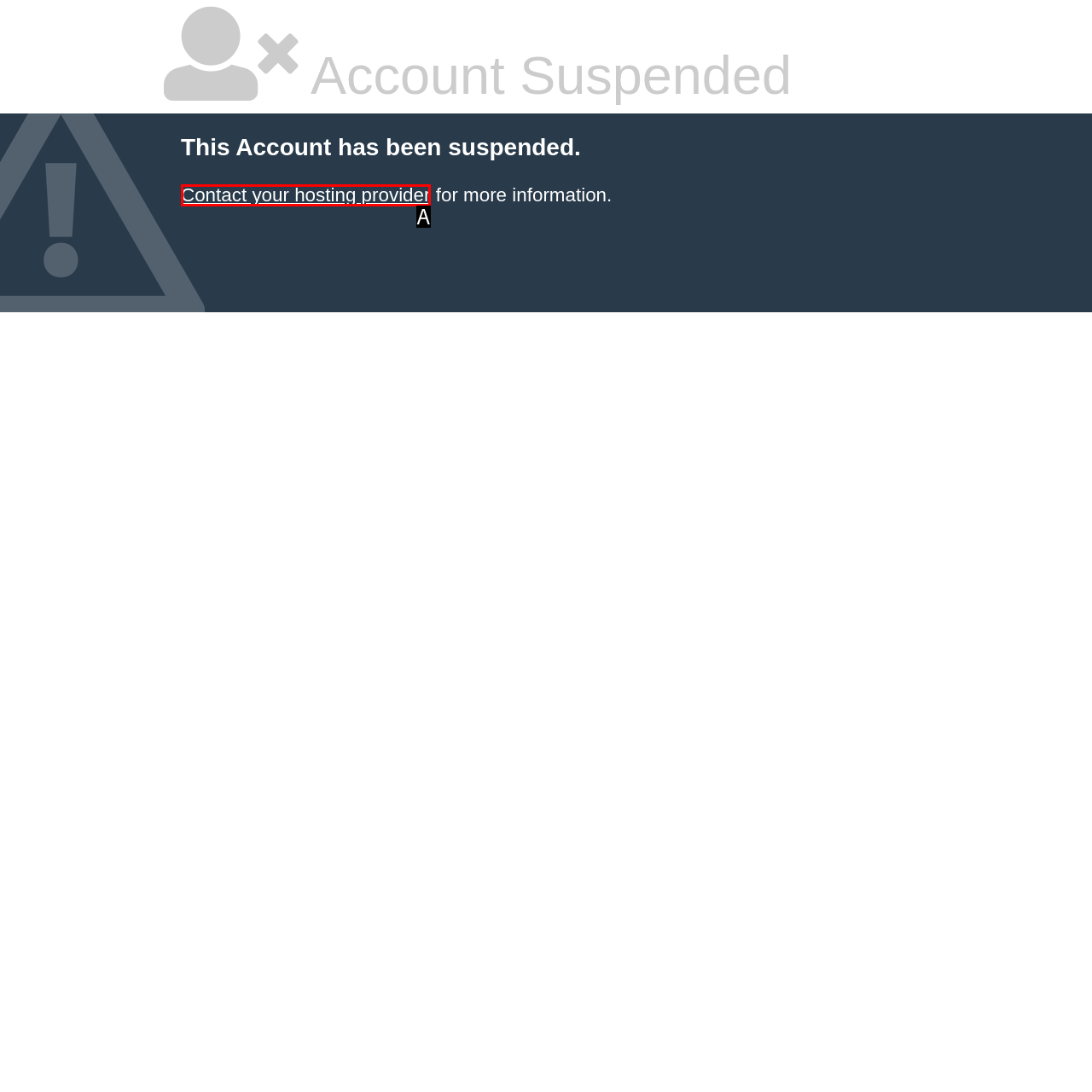Identify the option that corresponds to the given description: Myths. Reply with the letter of the chosen option directly.

None